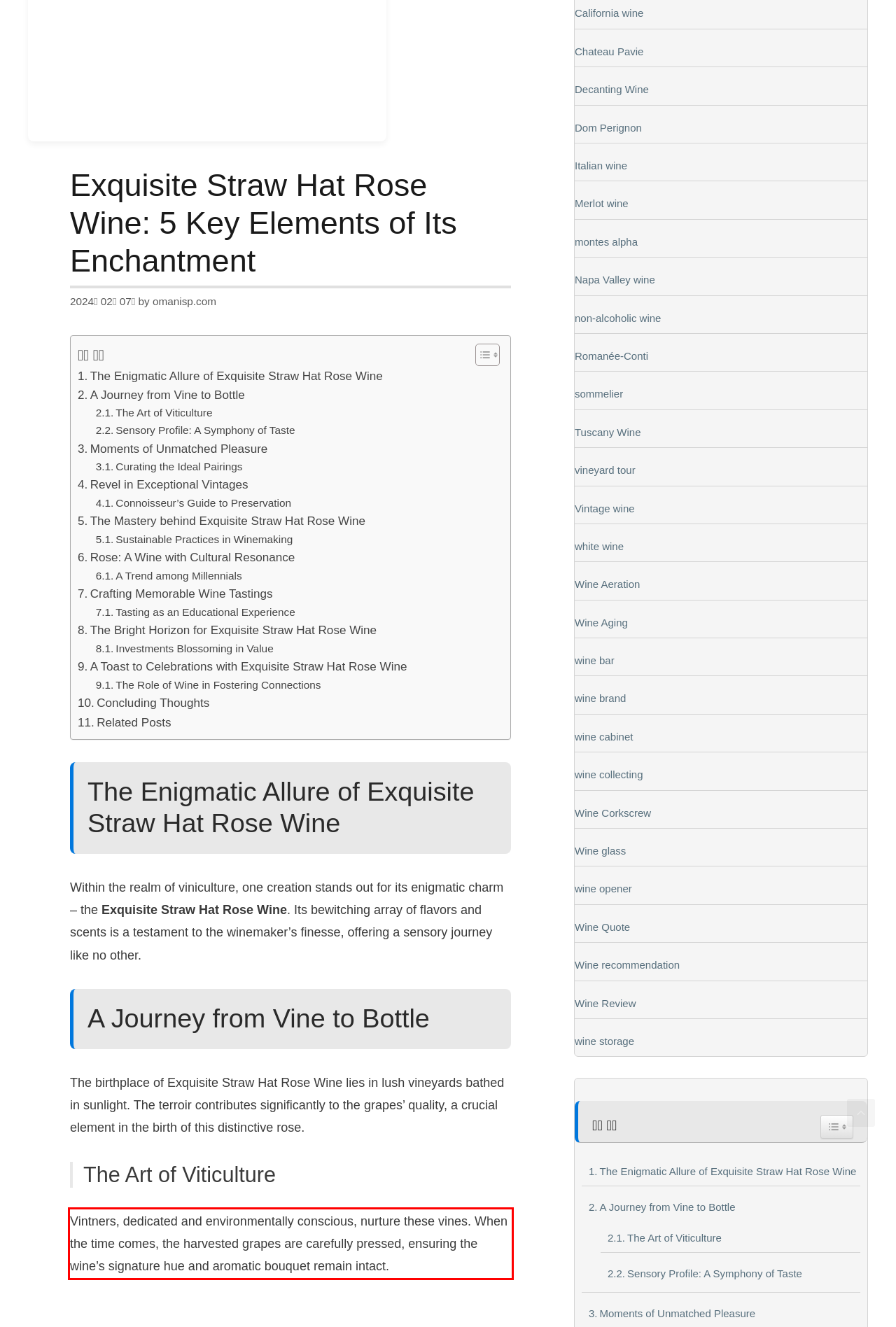Please analyze the provided webpage screenshot and perform OCR to extract the text content from the red rectangle bounding box.

Vintners, dedicated and environmentally conscious, nurture these vines. When the time comes, the harvested grapes are carefully pressed, ensuring the wine’s signature hue and aromatic bouquet remain intact.